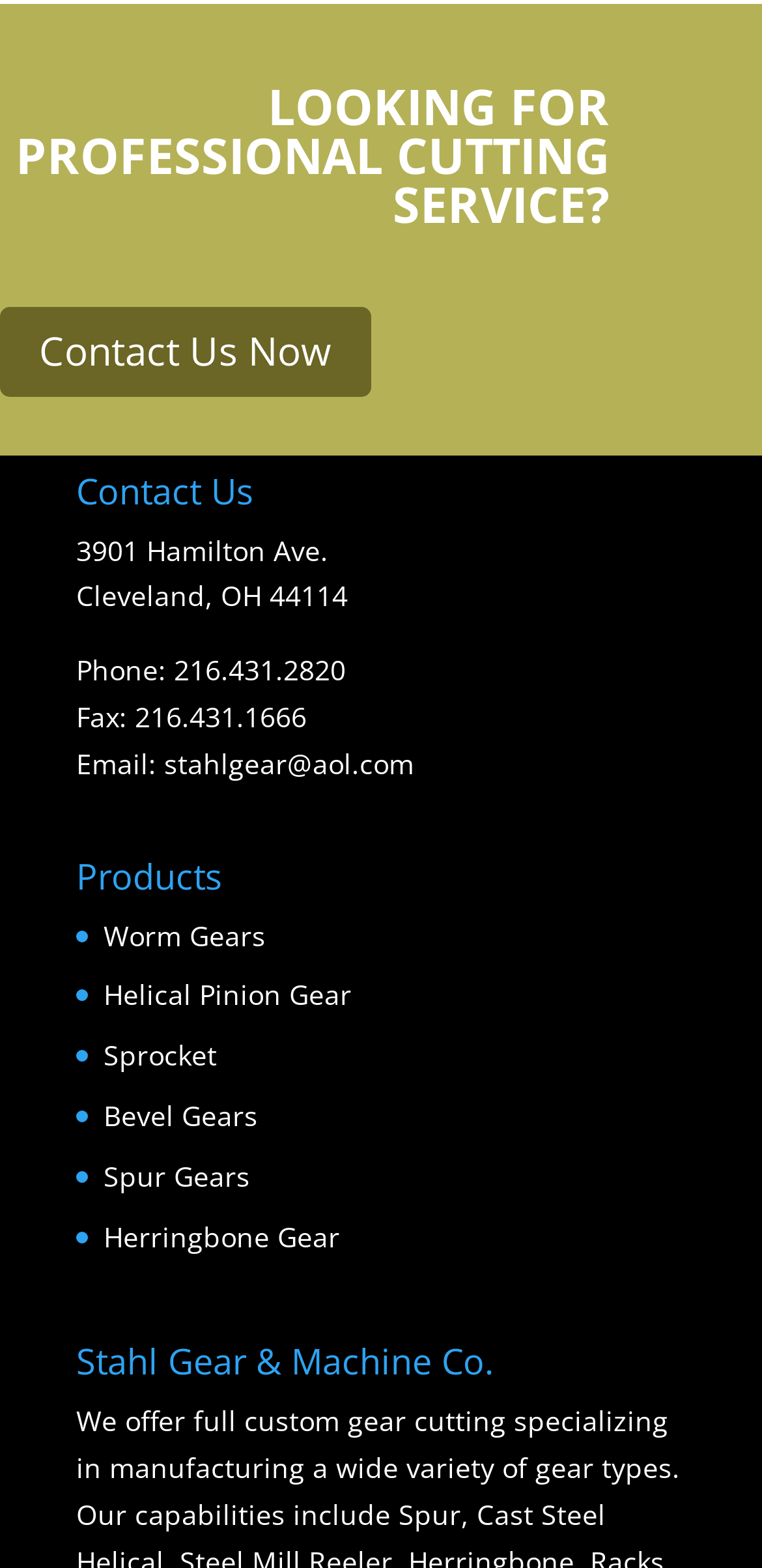What is the company's name?
Refer to the image and give a detailed answer to the question.

I found the company name by looking at the heading at the bottom of the page, which reads 'Stahl Gear & Machine Co.'.